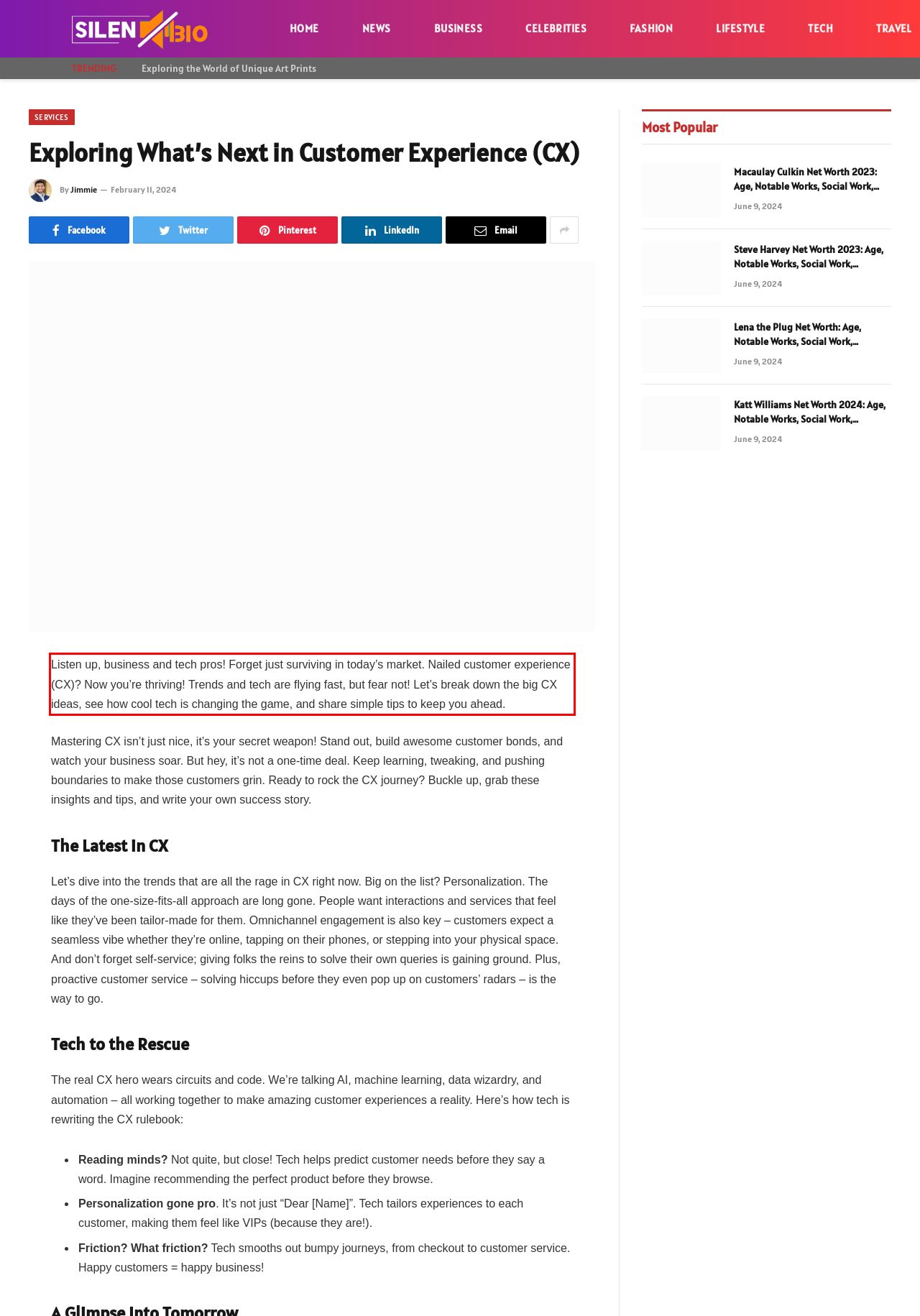Look at the screenshot of the webpage, locate the red rectangle bounding box, and generate the text content that it contains.

Listen up, business and tech pros! Forget just surviving in today’s market. Nailed customer experience (CX)? Now you’re thriving! Trends and tech are flying fast, but fear not! Let’s break down the big CX ideas, see how cool tech is changing the game, and share simple tips to keep you ahead.